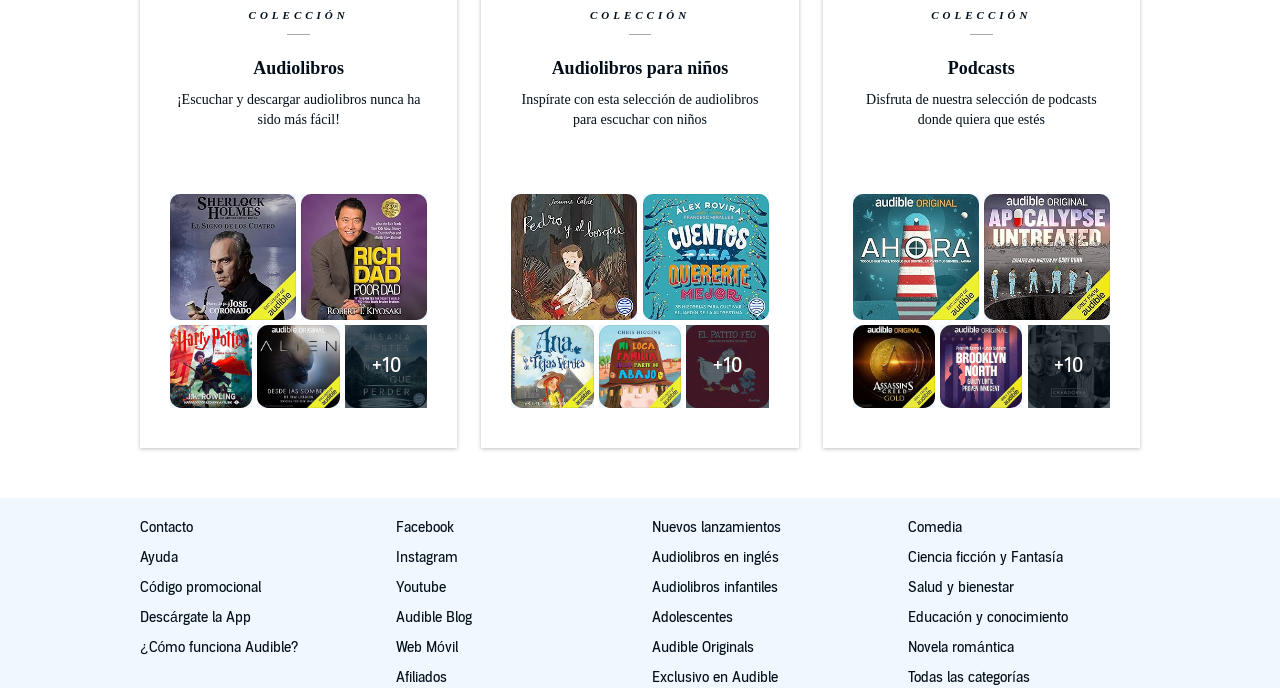Please determine the bounding box coordinates of the element to click in order to execute the following instruction: "Go to Contacto". The coordinates should be four float numbers between 0 and 1, specified as [left, top, right, bottom].

[0.109, 0.754, 0.151, 0.778]